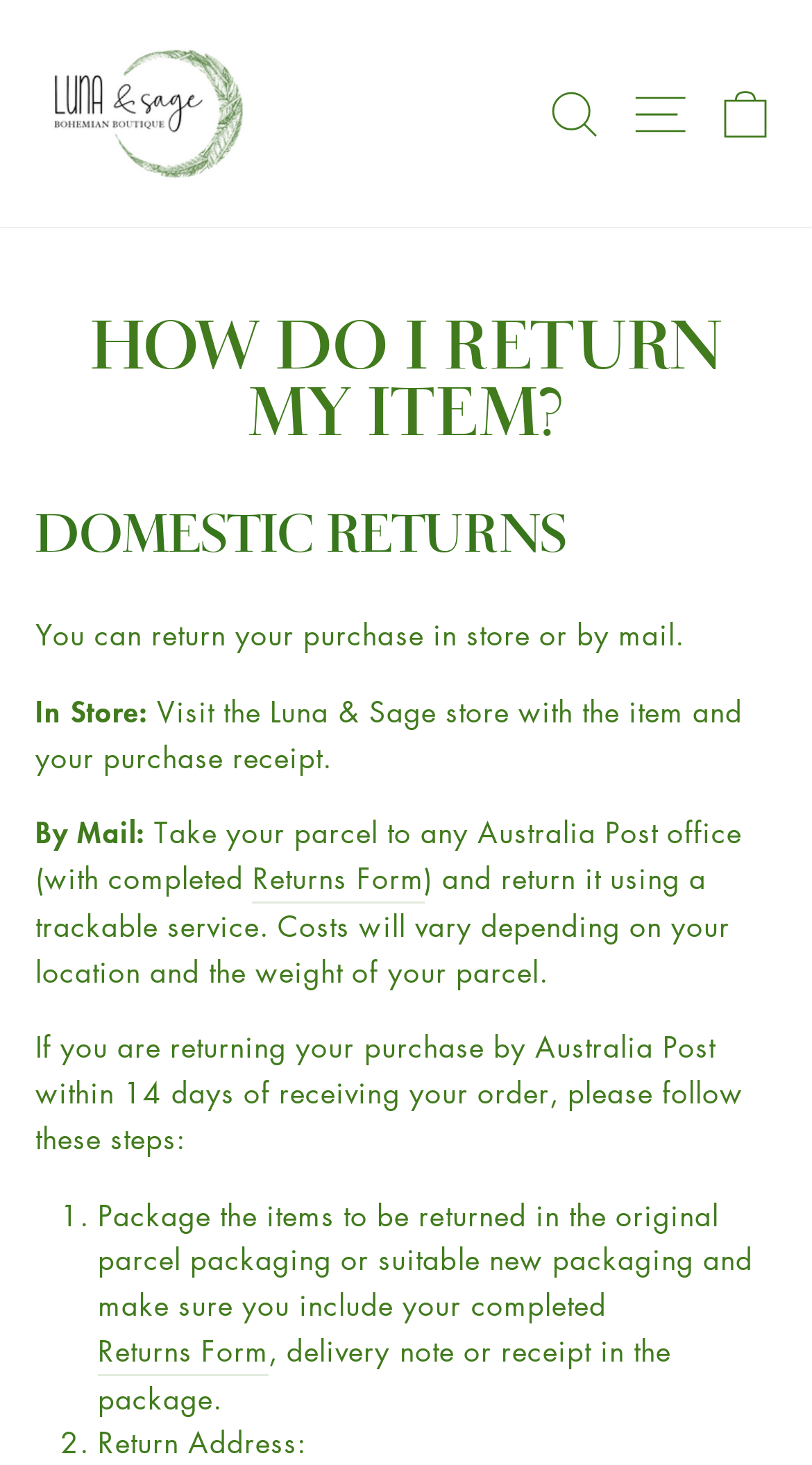What is the return policy for in-store returns?
Refer to the image and provide a thorough answer to the question.

According to the webpage, the return policy for in-store returns is to visit the Luna & Sage store with the item and the purchase receipt. This information is provided in the 'DOMESTIC RETURNS' section of the webpage.